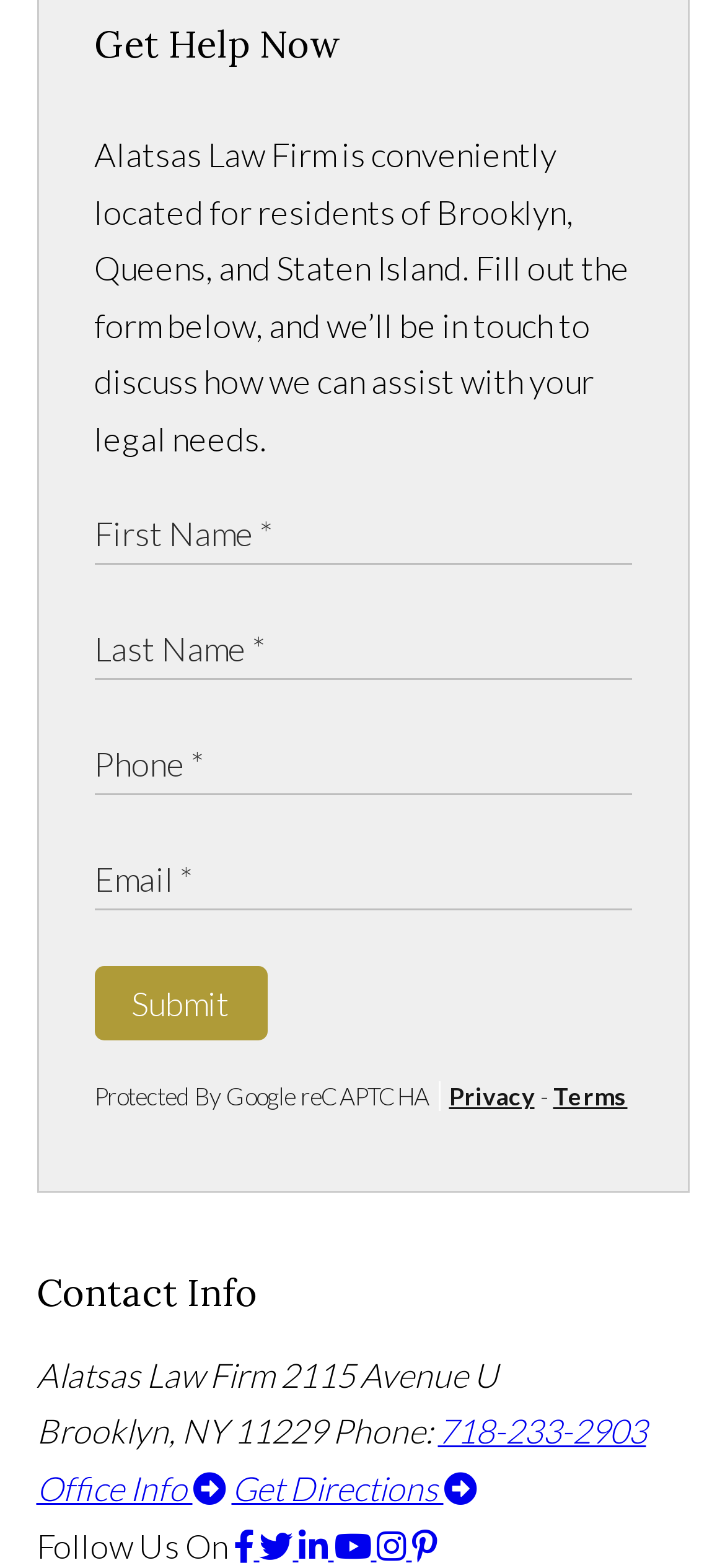Find the bounding box coordinates of the element to click in order to complete the given instruction: "Call the office."

[0.604, 0.9, 0.891, 0.926]